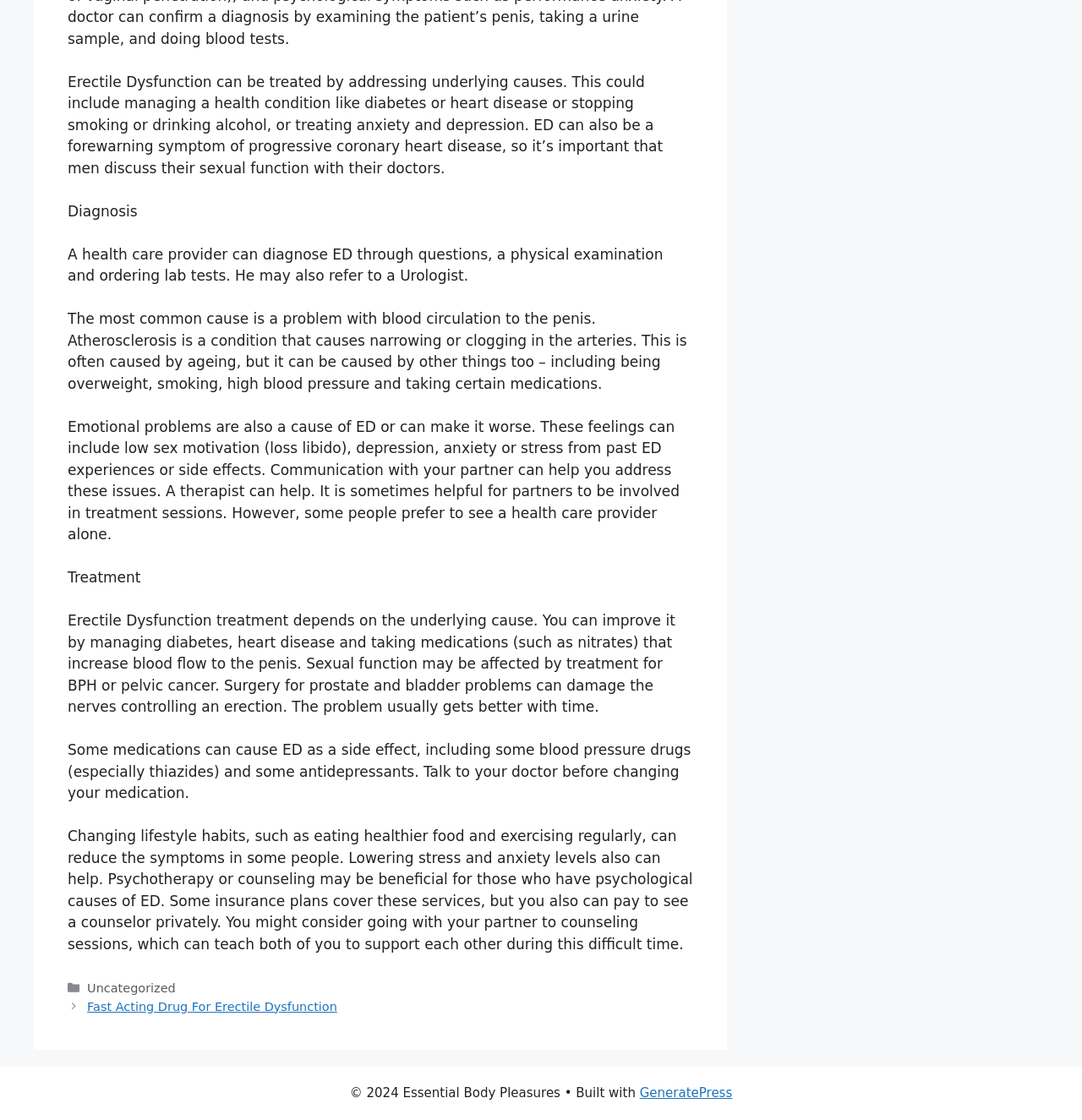What is the main topic of this webpage?
Using the image, provide a detailed and thorough answer to the question.

The webpage discusses Erectile Dysfunction, its causes, diagnosis, and treatment options, indicating that it is the main topic of the webpage.